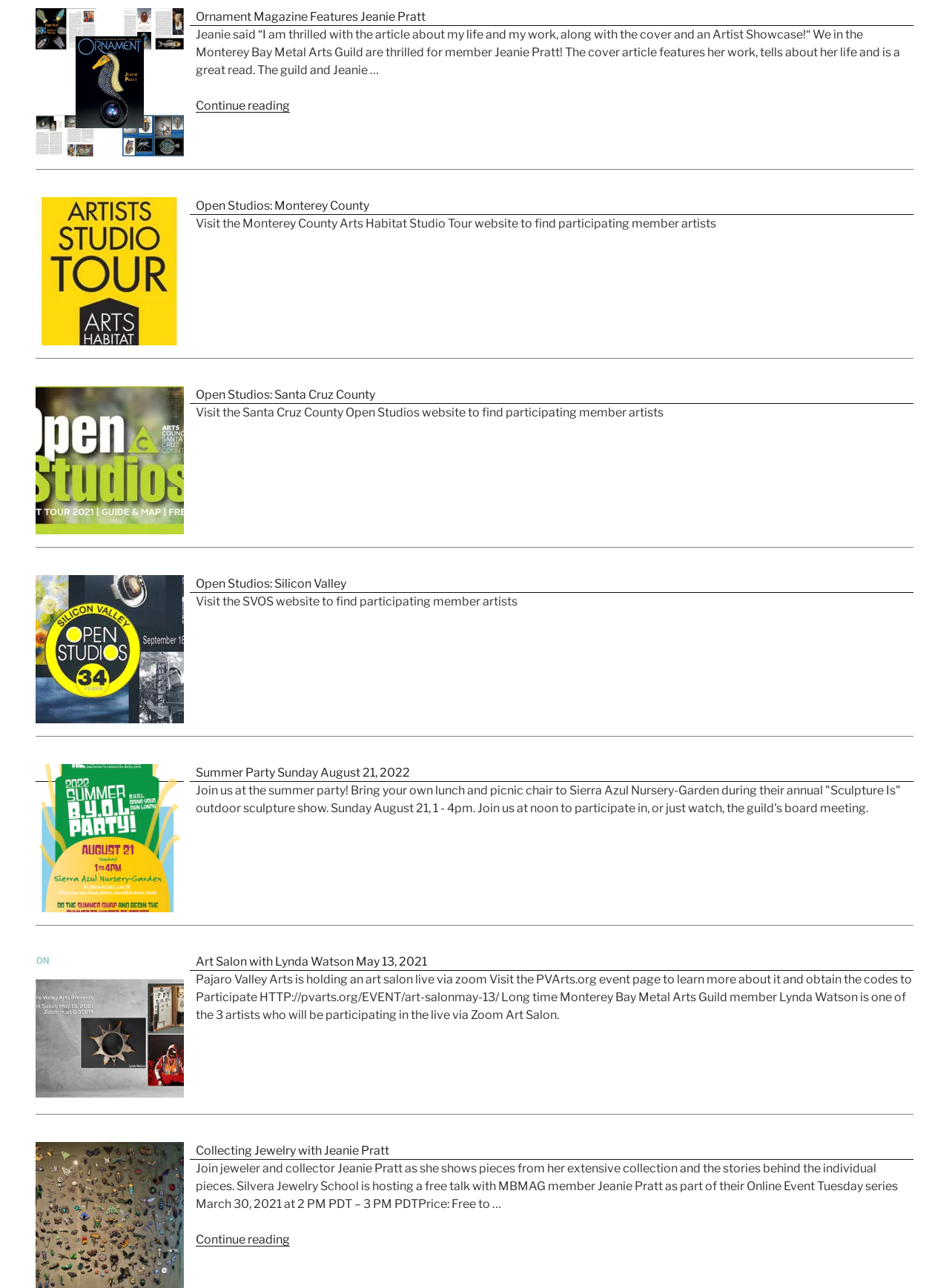Using the format (top-left x, top-left y, bottom-right x, bottom-right y), and given the element description, identify the bounding box coordinates within the screenshot: parent_node: Open Studios: Silicon Valley

[0.038, 0.447, 0.194, 0.566]